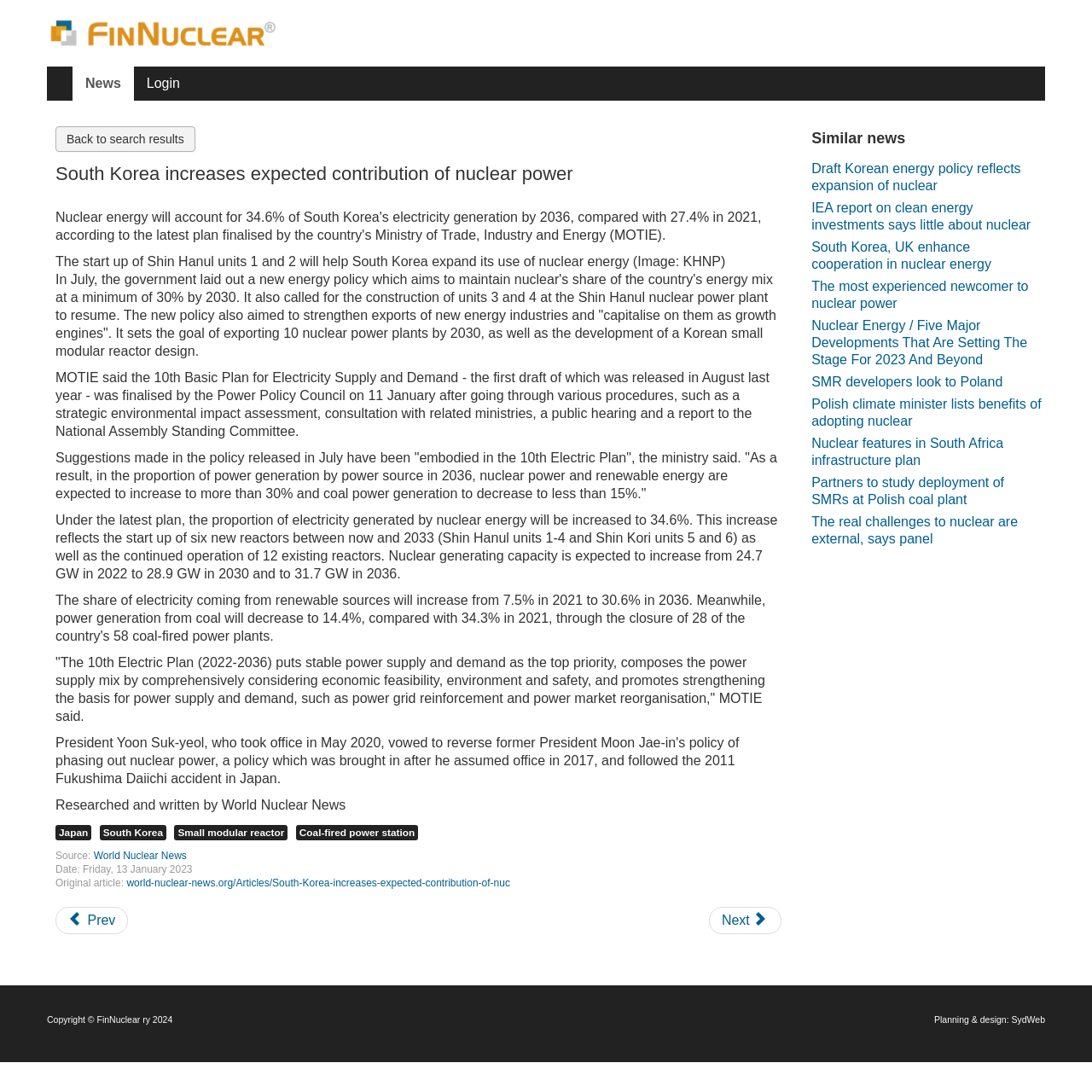Craft a detailed narrative of the webpage's structure and content.

The webpage is about South Korea increasing its expected contribution of nuclear power, as indicated by the title "South Korea increases expected contribution of nuclear power - FinNuclear News Database". 

At the top of the page, there is a logo and a link to "FinNuclear News Database" on the left, and links to "News" and "Login" on the right. 

Below this, there is a main section that takes up most of the page. It starts with a link to "Back to search results" and a heading that repeats the title of the page. 

Underneath the heading, there is a static text that describes the start-up of Shin Hanul units 1 and 2, which will help South Korea expand its use of nuclear energy. 

The main content of the page is a series of paragraphs that discuss the South Korean government's new energy policy, which aims to maintain nuclear power's share of the country's energy mix at a minimum of 30% by 2030. The policy also calls for the construction of new nuclear power plants and the development of a Korean small modular reactor design. 

There are several links to related topics, such as Japan, South Korea, small modular reactors, and coal-fired power stations, located at the bottom of the main section. 

Below the main section, there are two description lists that provide additional information about the article, including the source, date, and original article link. 

On the right side of the page, there is a section titled "Similar news" that lists several links to related news articles. 

At the very bottom of the page, there is a copyright notice and a link to the website's planning and design company, SydWeb.